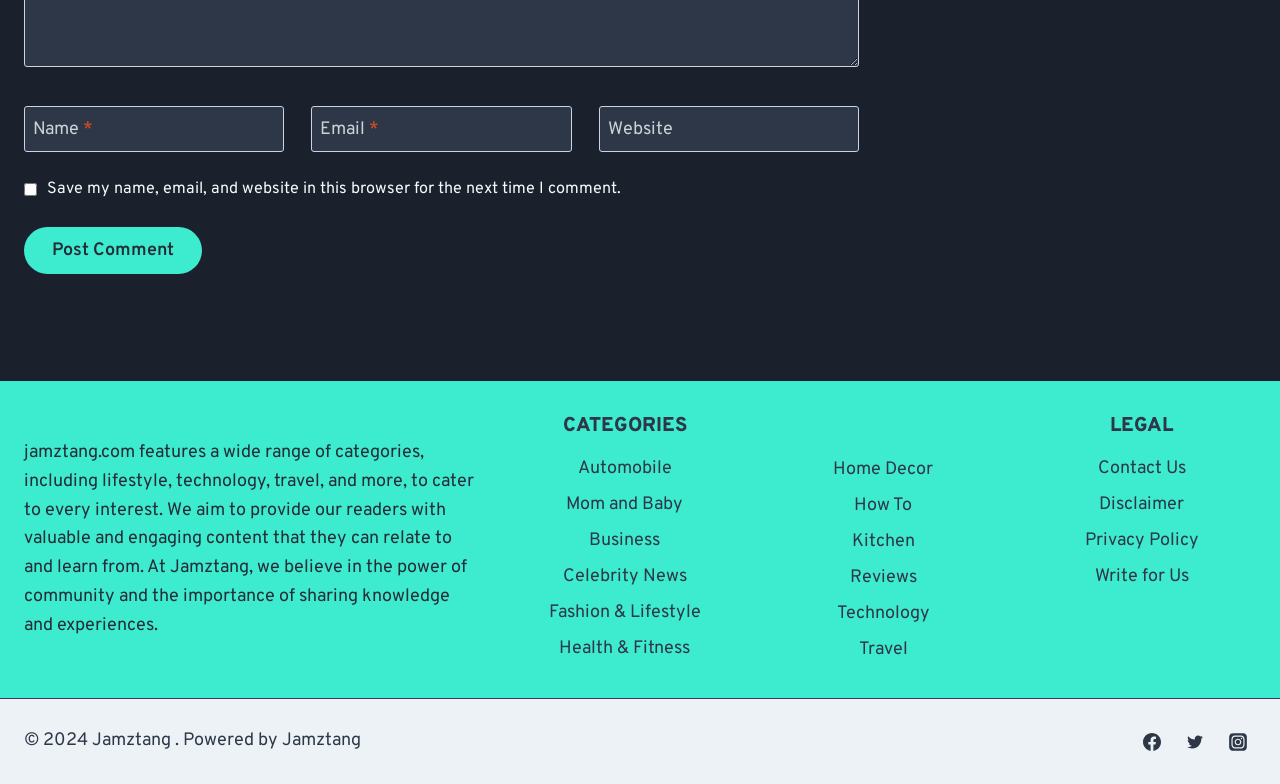Kindly determine the bounding box coordinates of the area that needs to be clicked to fulfill this instruction: "Click the Facebook link".

[0.886, 0.923, 0.914, 0.969]